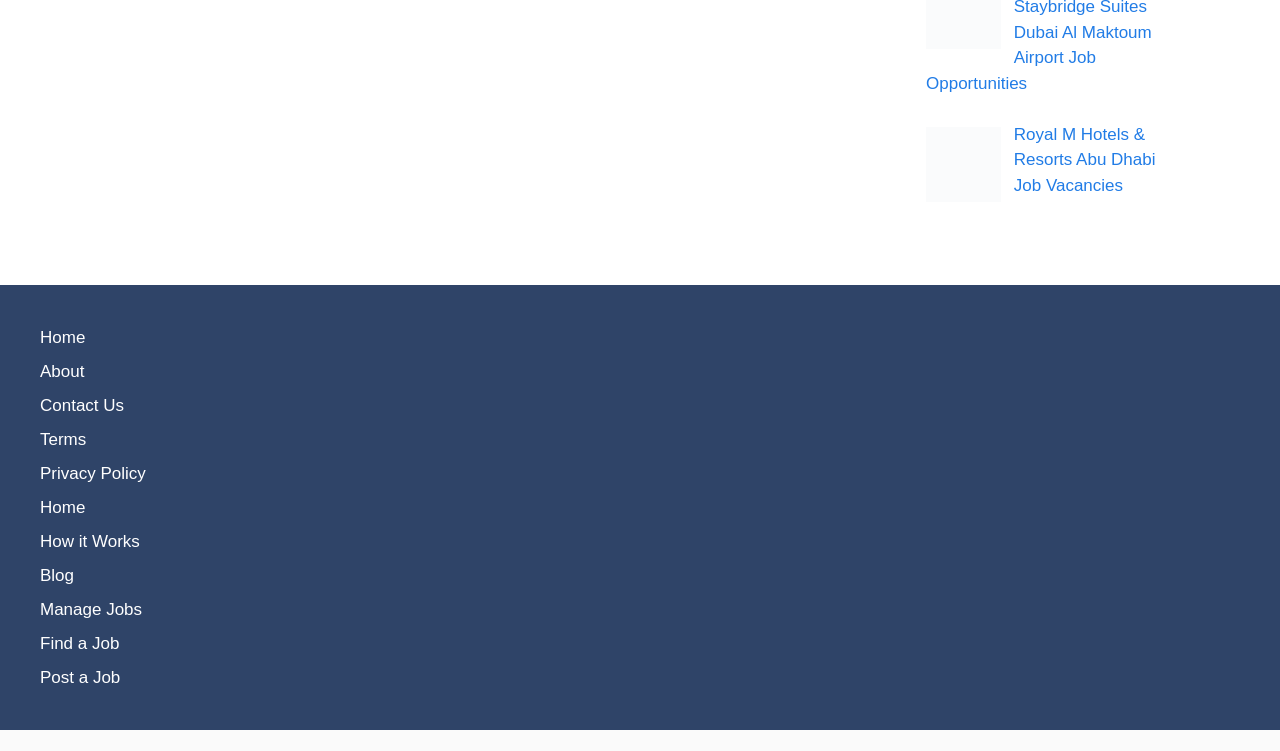Analyze the image and deliver a detailed answer to the question: What is the company name mentioned on the webpage?

The company name 'Royal M Hotels' is mentioned in the link 'Royal M Hotels Royal M Hotels & Resorts Abu Dhabi Job Vacancies' at the top of the webpage, and also in the logo image element.